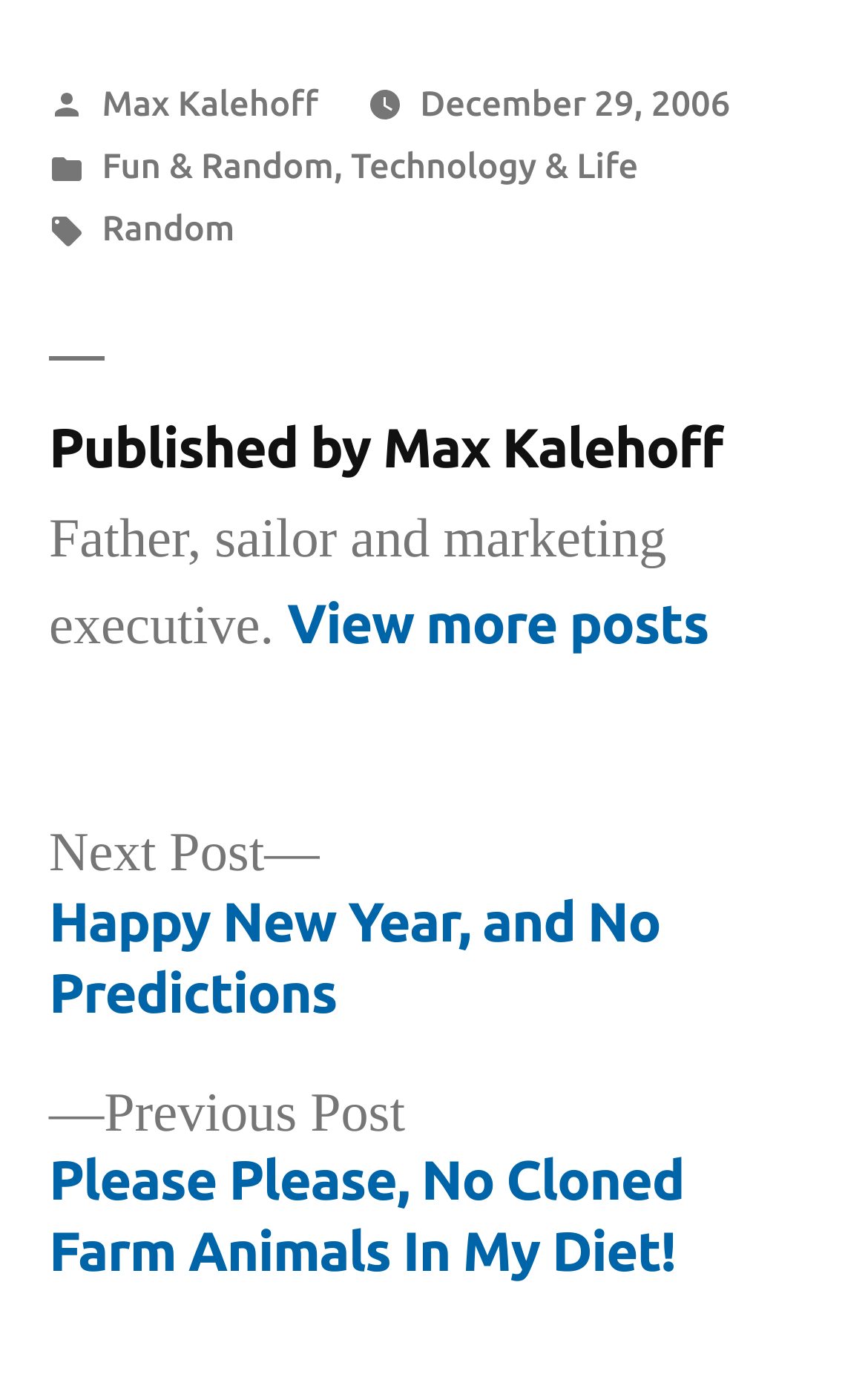What are the categories of the post?
Can you provide an in-depth and detailed response to the question?

The categories of the post are Fun & Random and Technology & Life, which are indicated by the links 'Fun & Random' and 'Technology & Life' in the footer section with the text 'Posted in'.